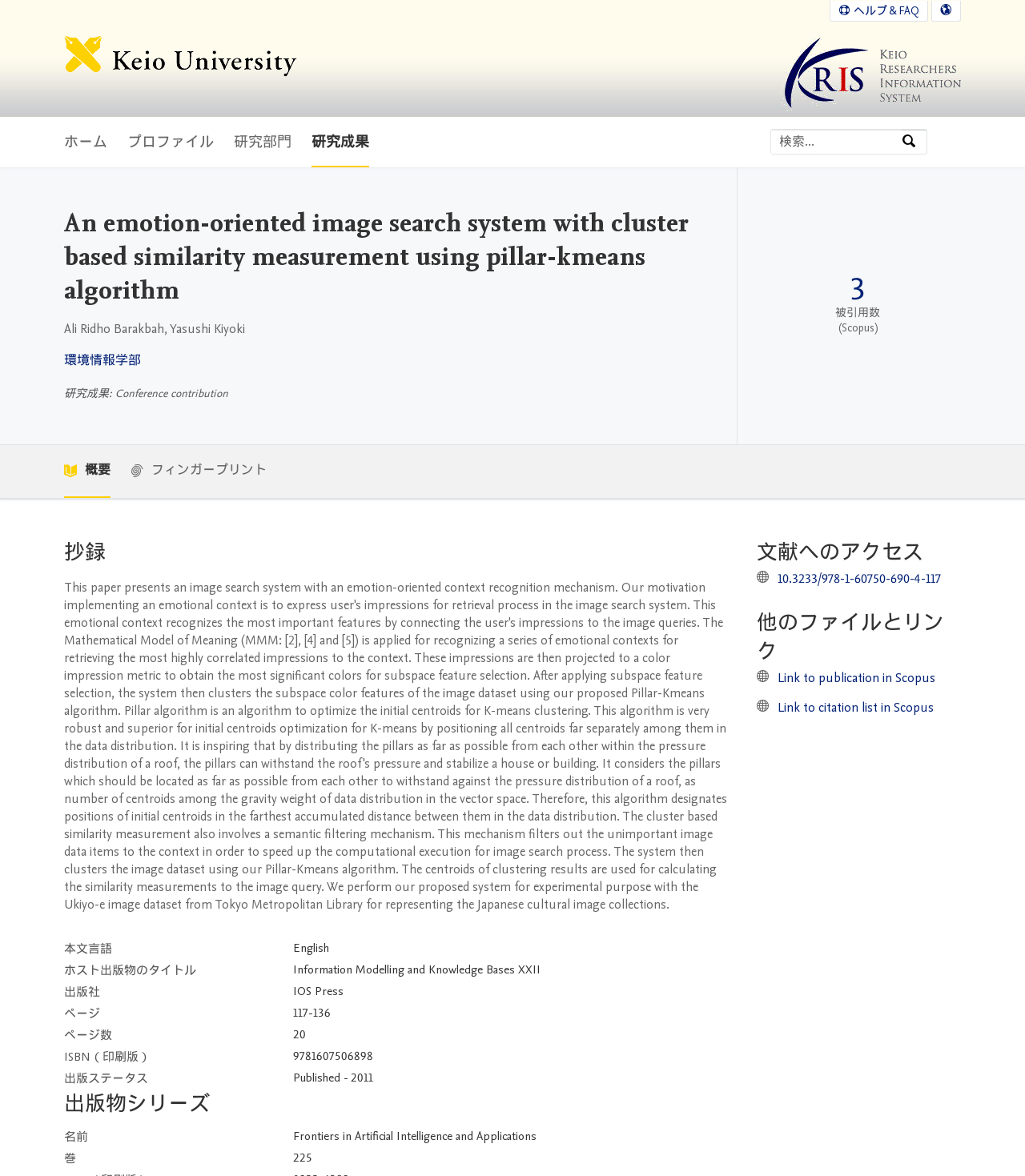What is the name of the publication series?
Please provide a single word or phrase in response based on the screenshot.

Frontiers in Artificial Intelligence and Applications